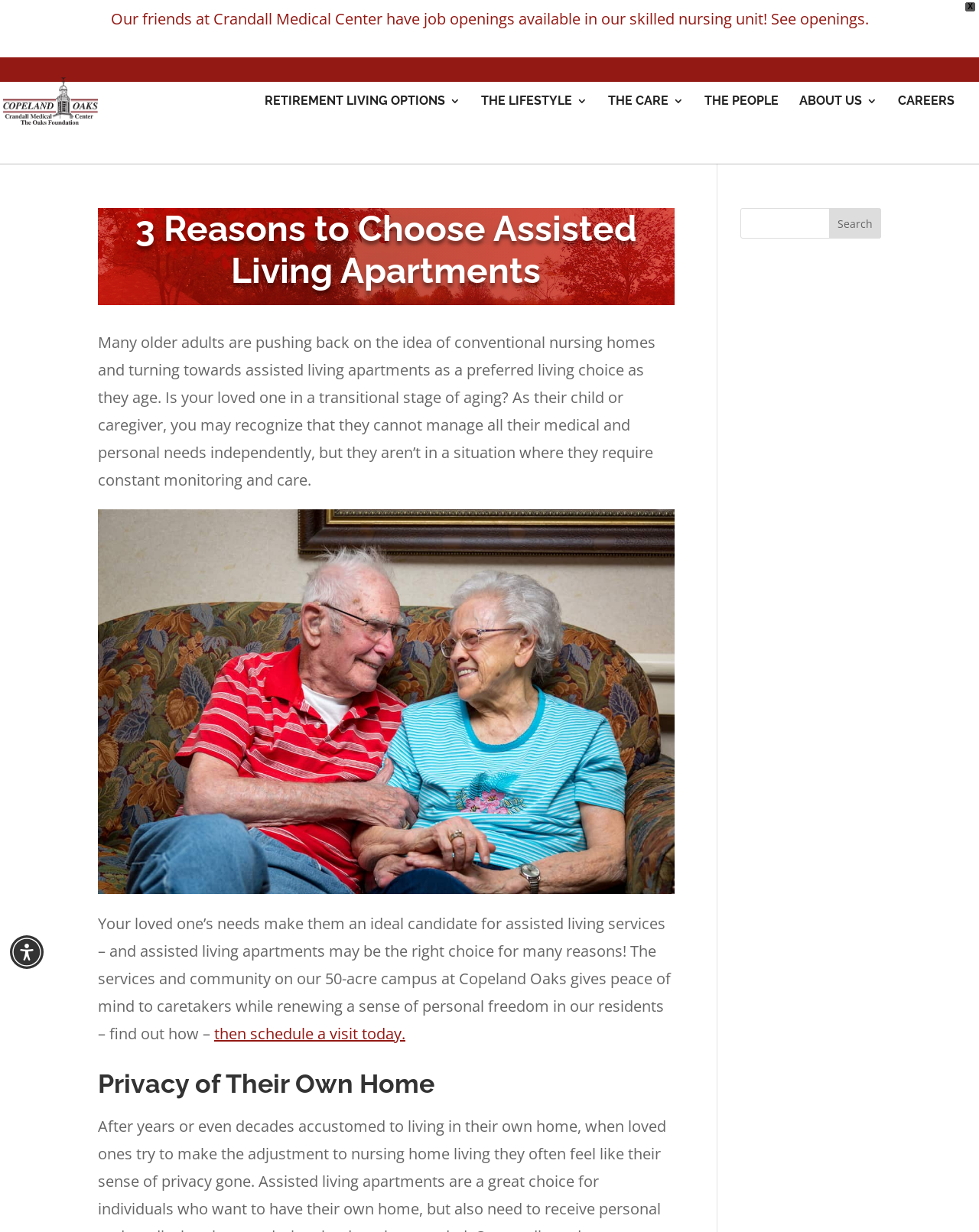Based on the element description Retirement Living Options, identify the bounding box coordinates for the UI element. The coordinates should be in the format (top-left x, top-left y, bottom-right x, bottom-right y) and within the 0 to 1 range.

[0.27, 0.078, 0.47, 0.133]